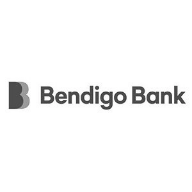Where is the logo positioned in the section?
Refer to the screenshot and answer in one word or phrase.

In a section expressing gratitude